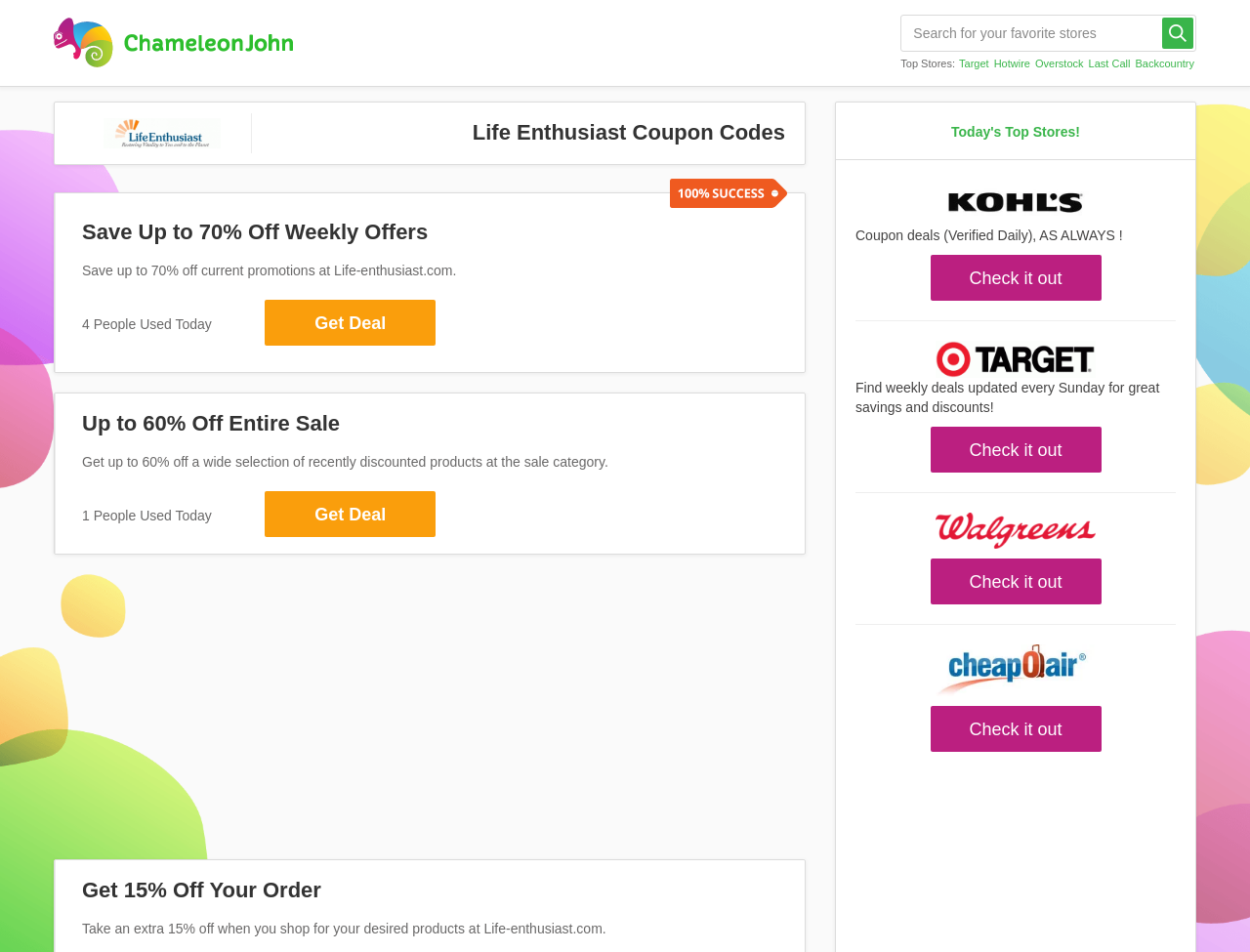Please identify the bounding box coordinates of the element's region that needs to be clicked to fulfill the following instruction: "Download PC用のオーシャンシティレーシングゲーム". The bounding box coordinates should consist of four float numbers between 0 and 1, i.e., [left, top, right, bottom].

None